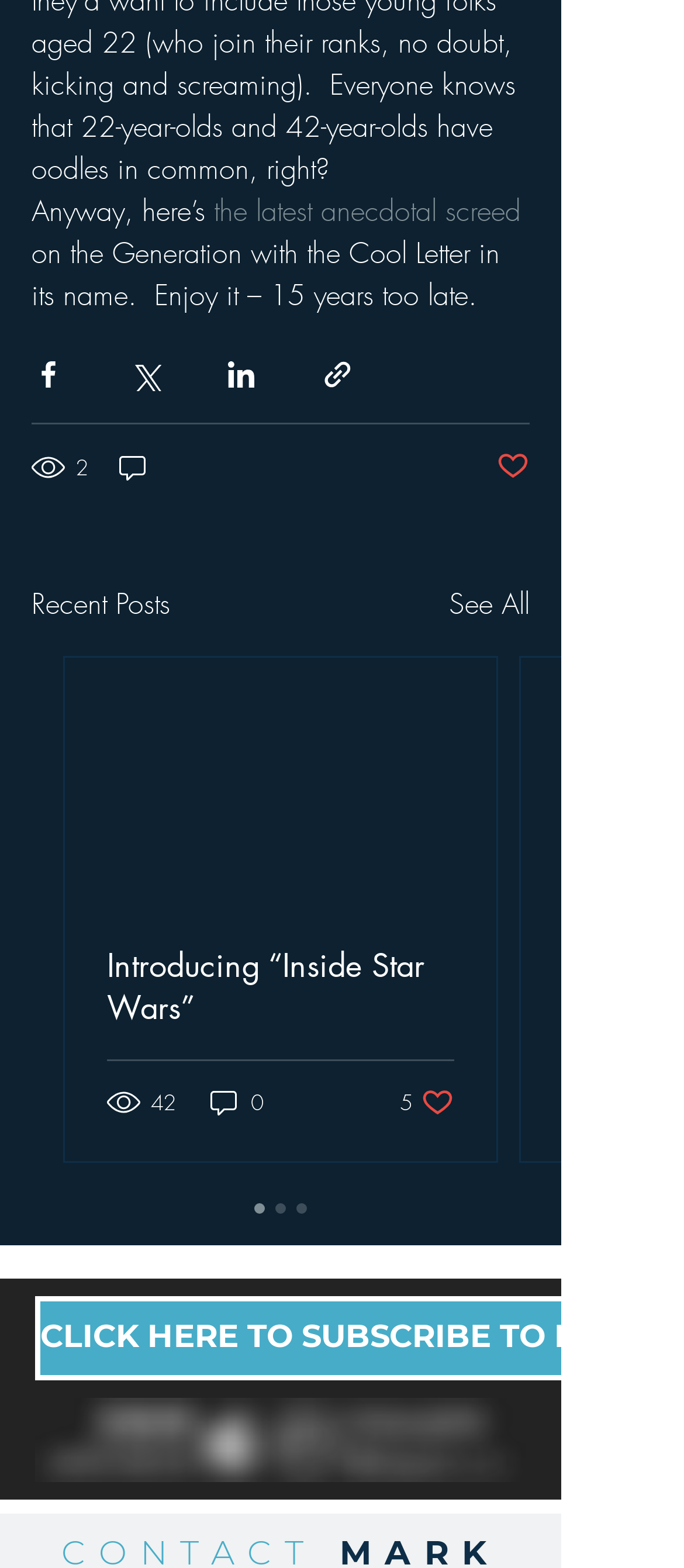Specify the bounding box coordinates of the element's region that should be clicked to achieve the following instruction: "Share via Twitter". The bounding box coordinates consist of four float numbers between 0 and 1, in the format [left, top, right, bottom].

[0.187, 0.229, 0.236, 0.25]